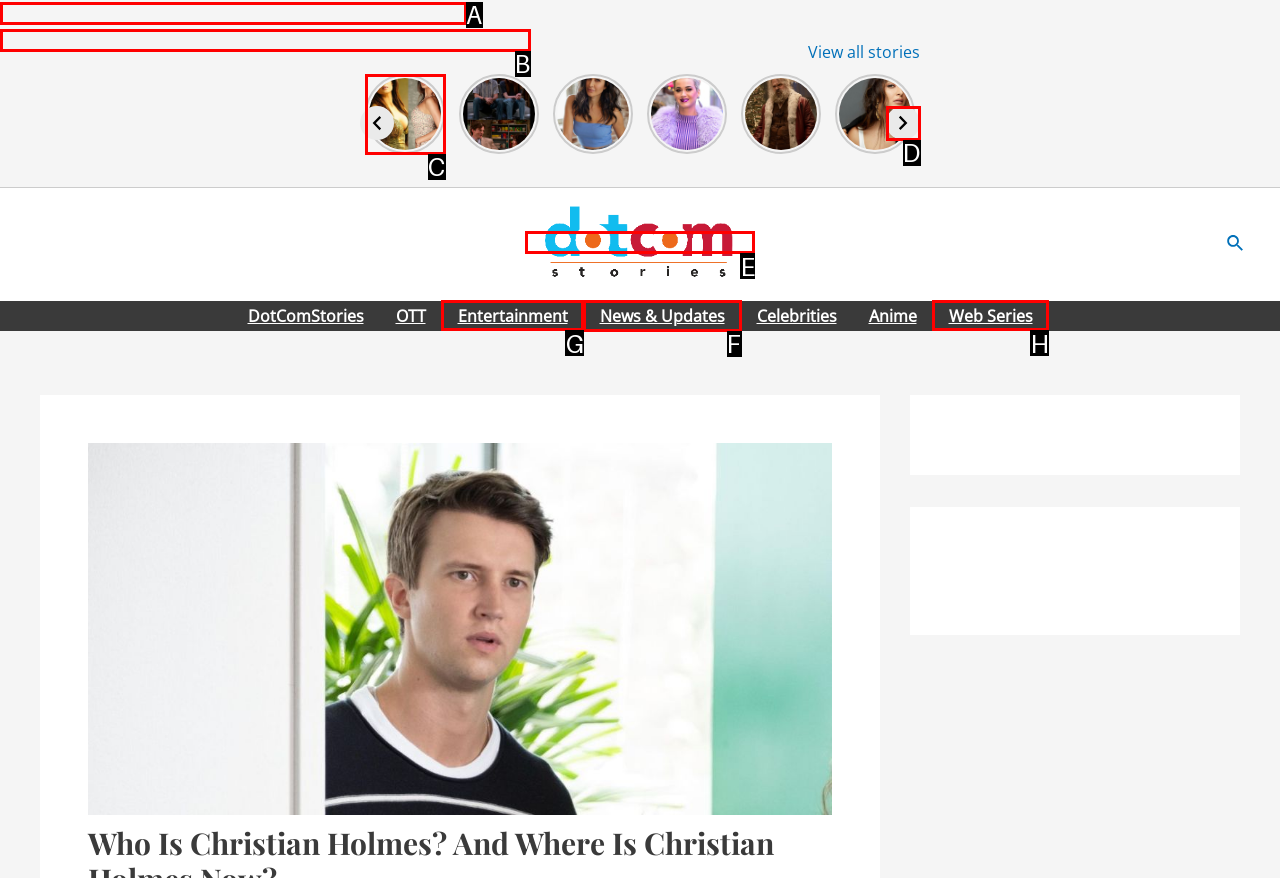Determine the HTML element to be clicked to complete the task: Check out the latest news and updates. Answer by giving the letter of the selected option.

F